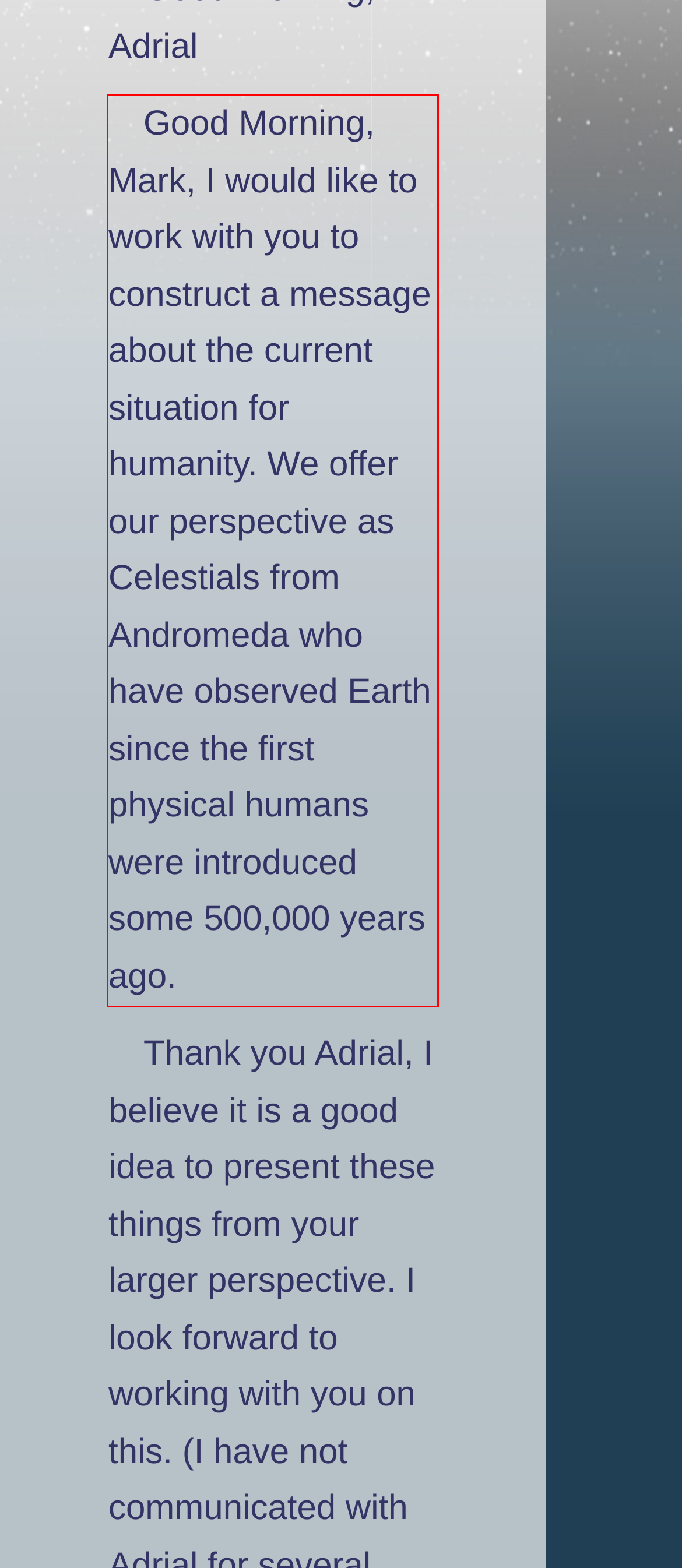You are provided with a screenshot of a webpage featuring a red rectangle bounding box. Extract the text content within this red bounding box using OCR.

Good Morning, Mark, I would like to work with you to construct a message about the current situation for humanity. We offer our perspective as Celestials from Andromeda who have observed Earth since the first physical humans were introduced some 500,000 years ago.